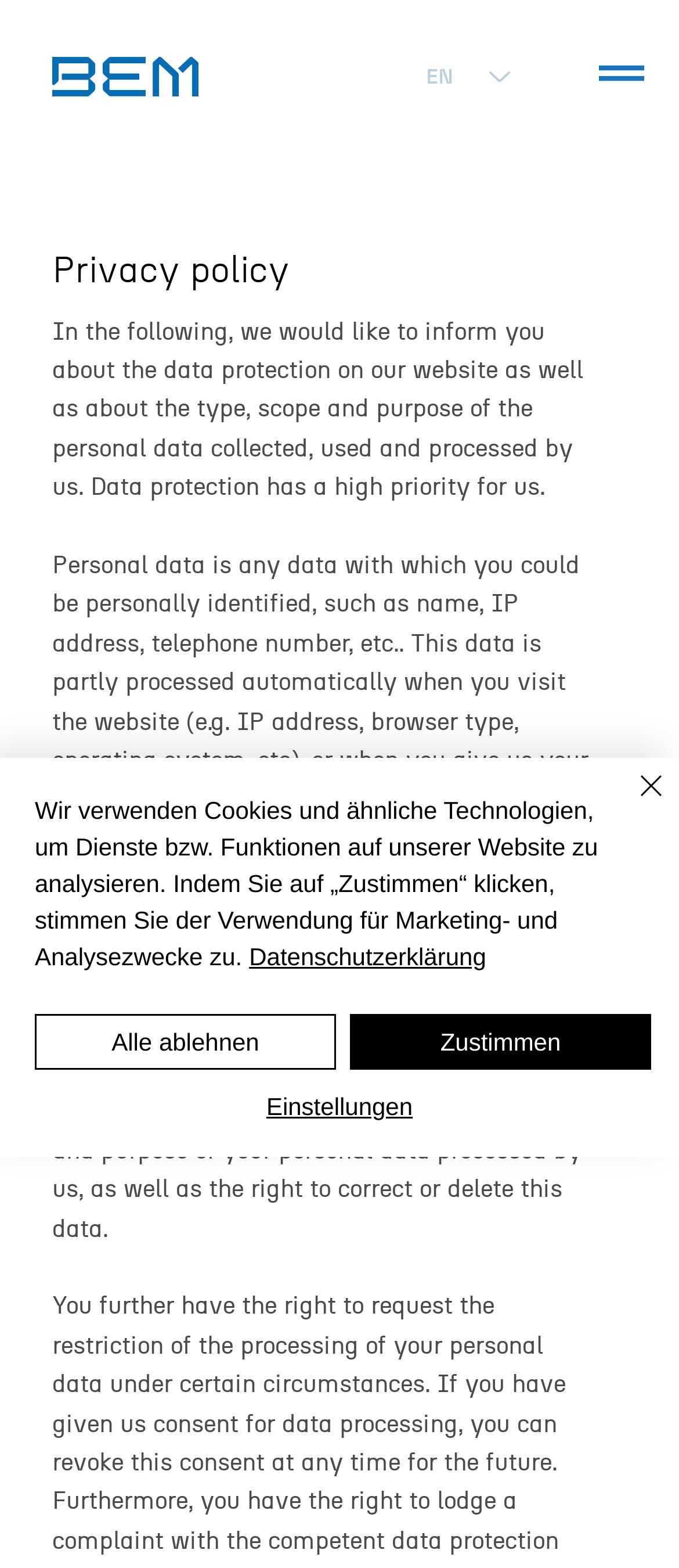Specify the bounding box coordinates of the region I need to click to perform the following instruction: "Read the privacy policy". The coordinates must be four float numbers in the range of 0 to 1, i.e., [left, top, right, bottom].

[0.077, 0.161, 0.875, 0.184]